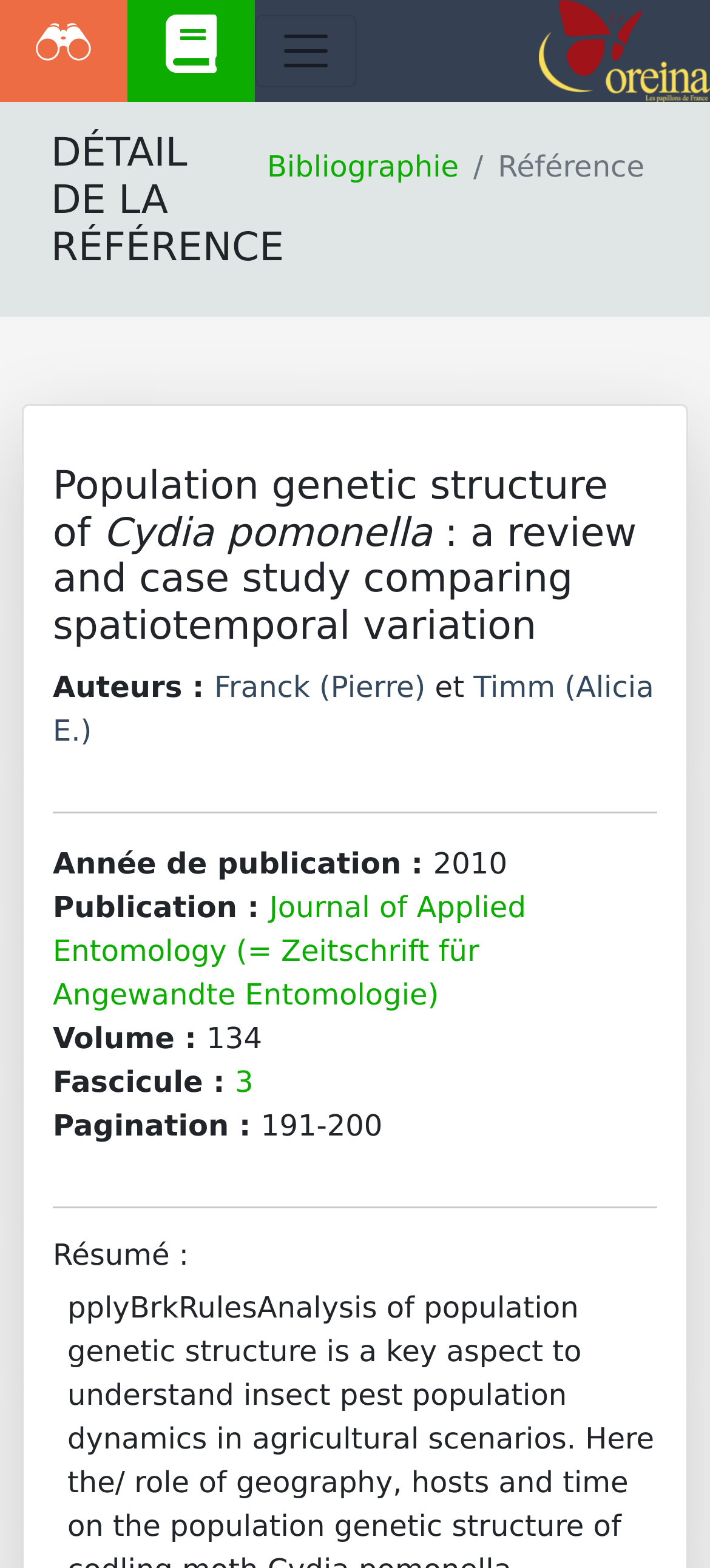For the given element description aria-label="Toggle navigation", determine the bounding box coordinates of the UI element. The coordinates should follow the format (top-left x, top-left y, bottom-right x, bottom-right y) and be within the range of 0 to 1.

[0.359, 0.009, 0.503, 0.056]